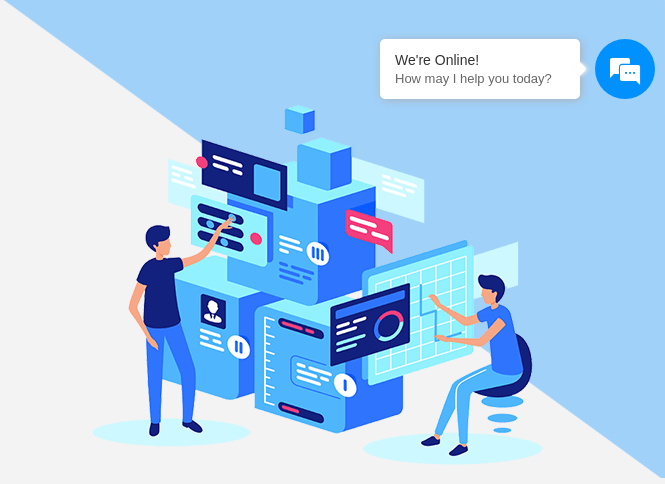What industry is the context of the content around the image relevant to?
Carefully analyze the image and provide a detailed answer to the question.

The context of the content around the image is particularly relevant to the travel industry, which is reflected in the modern digital workspace depicted in the image.